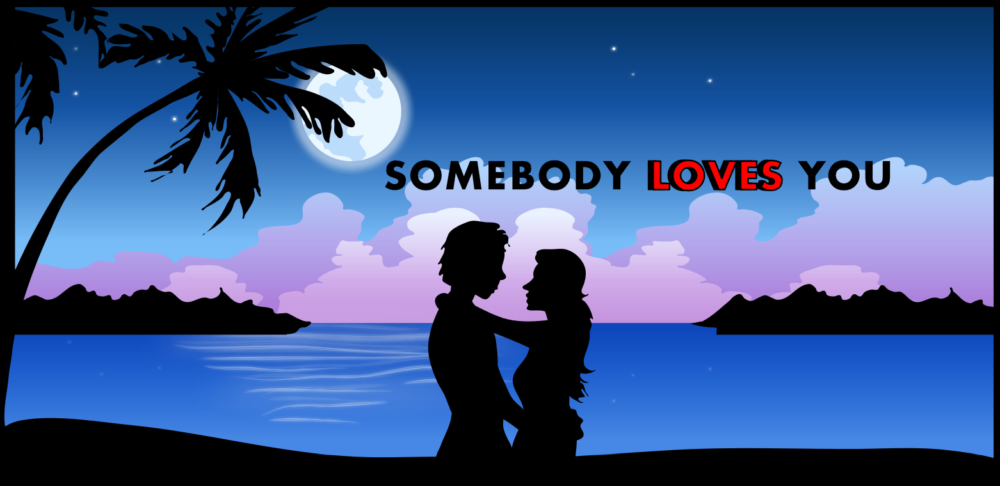What is the shape of the object leaning into the frame?
Using the visual information, reply with a single word or short phrase.

Palm tree